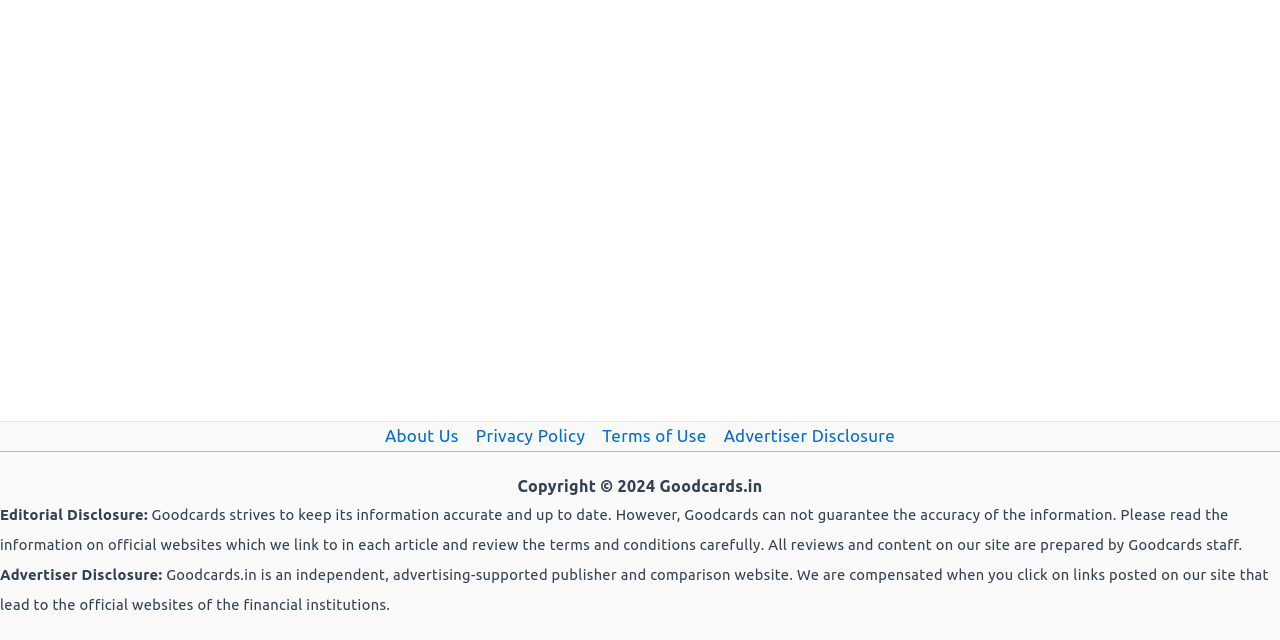Please locate the UI element described by "Terms of Use" and provide its bounding box coordinates.

[0.464, 0.659, 0.559, 0.704]